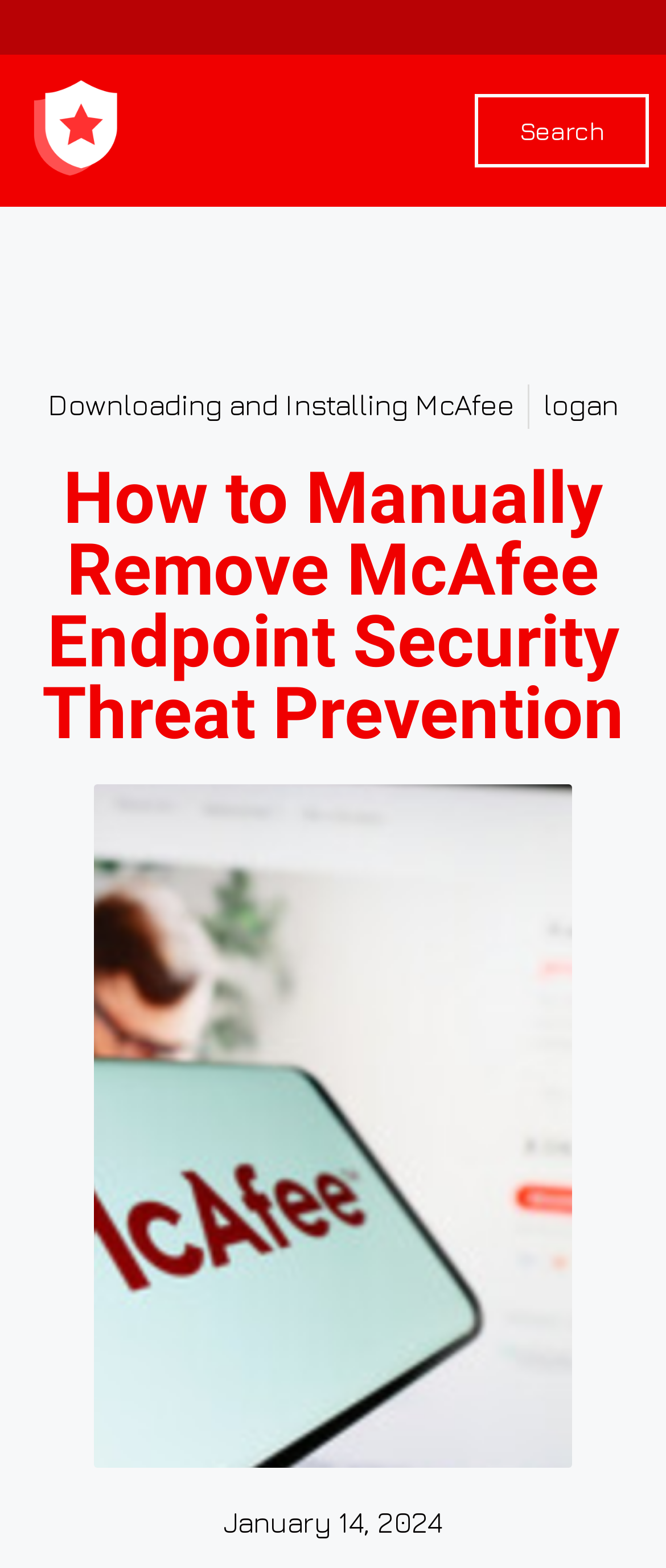What is the topic of the article?
Look at the screenshot and give a one-word or phrase answer.

McAfee Endpoint Security